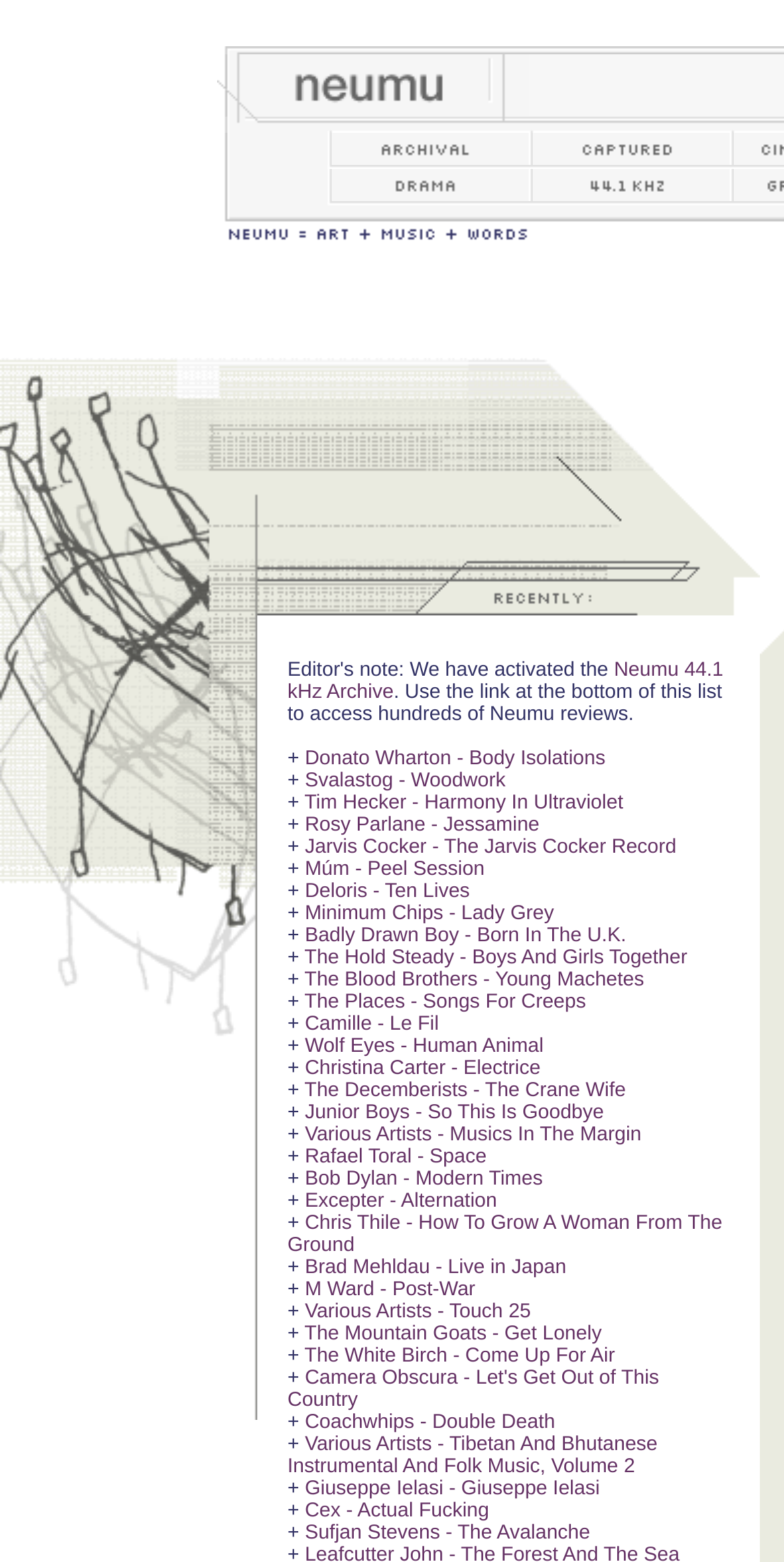Pinpoint the bounding box coordinates of the clickable element to carry out the following instruction: "view Donato Wharton - Body Isolations."

[0.389, 0.479, 0.772, 0.493]